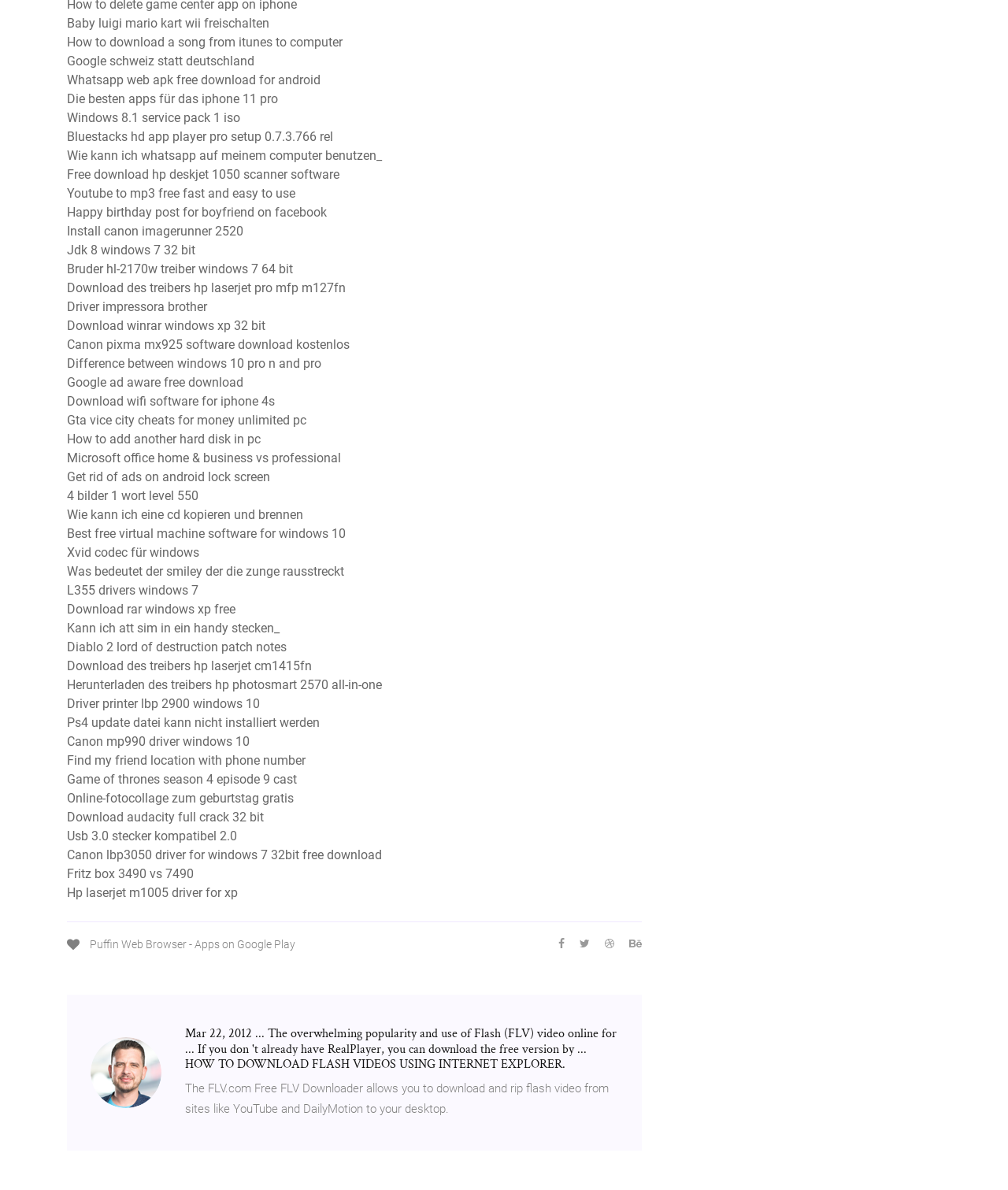Find the bounding box coordinates for the area that must be clicked to perform this action: "Convert YouTube to MP3 for free".

[0.066, 0.156, 0.293, 0.169]